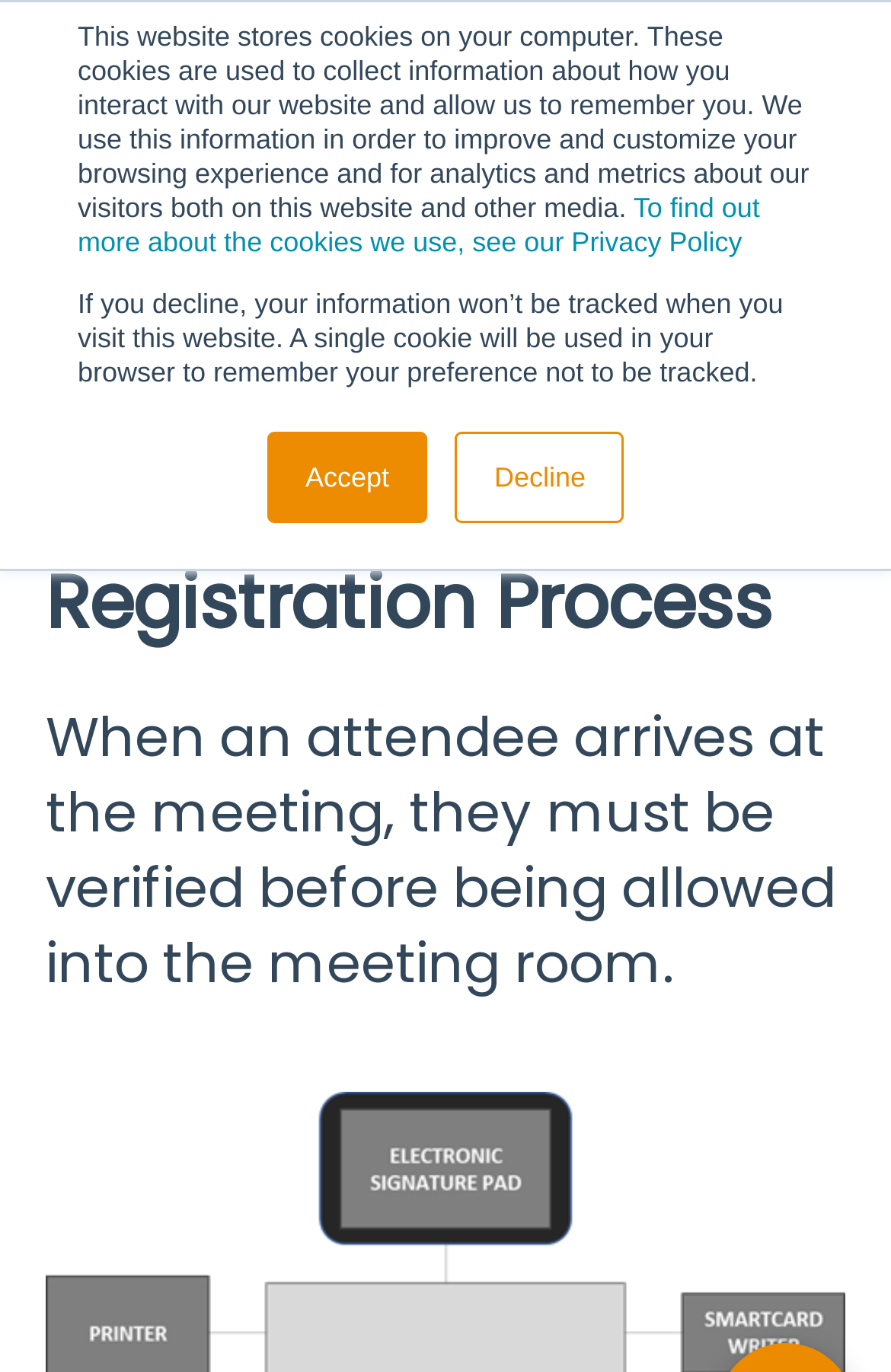Determine the bounding box coordinates for the area that should be clicked to carry out the following instruction: "Open main navigation menu".

[0.808, 0.012, 0.949, 0.079]